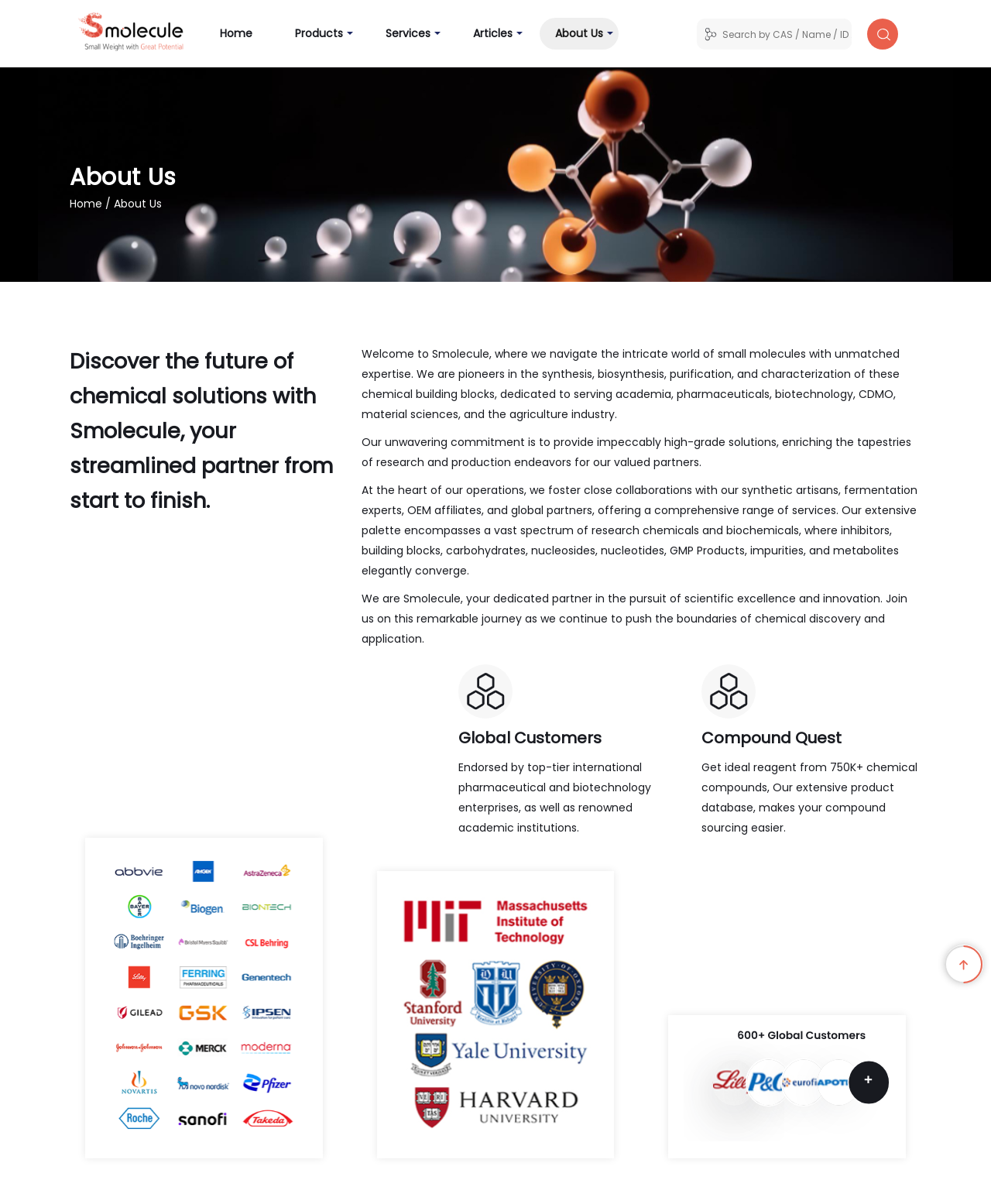Please find the bounding box for the following UI element description. Provide the coordinates in (top-left x, top-left y, bottom-right x, bottom-right y) format, with values between 0 and 1: About Us

[0.115, 0.163, 0.163, 0.176]